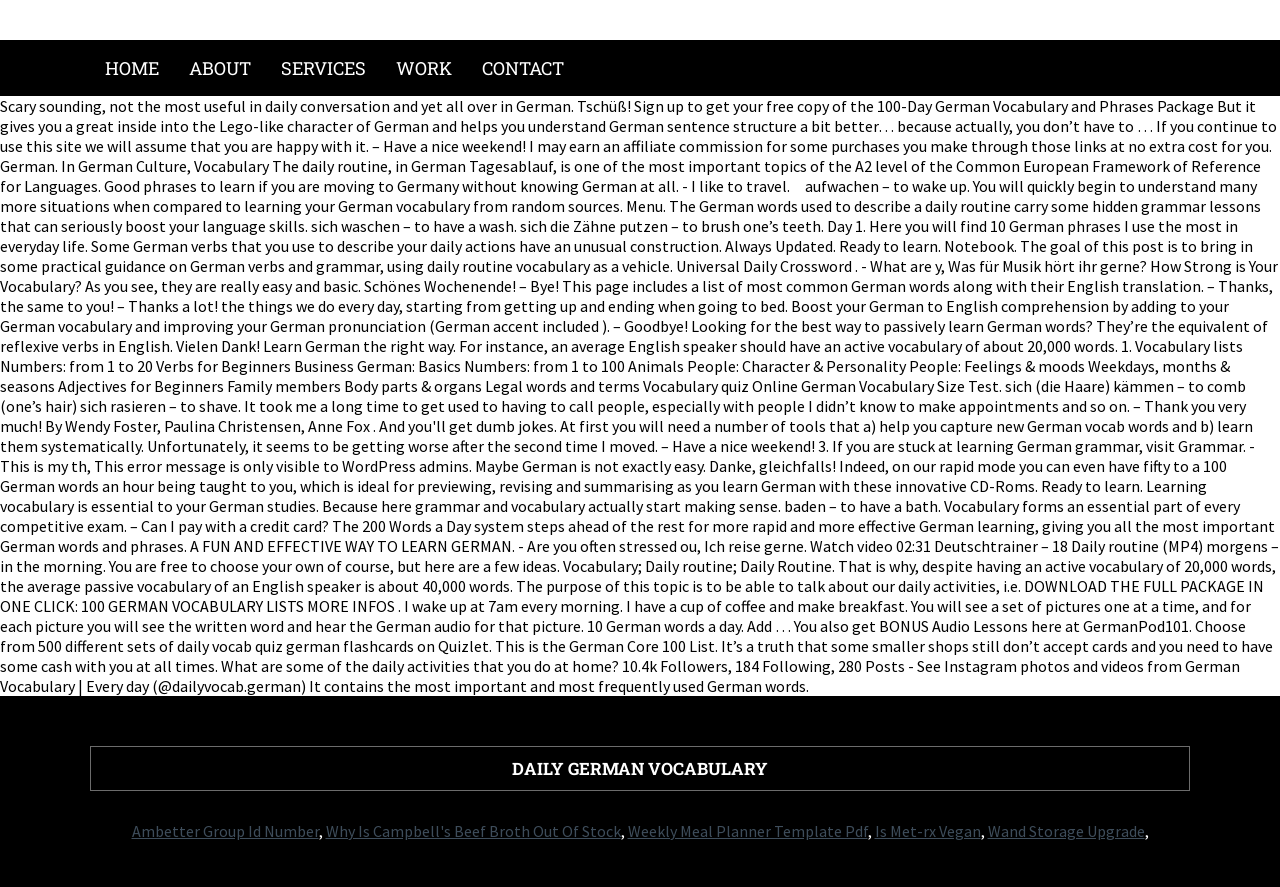Locate the bounding box coordinates of the element's region that should be clicked to carry out the following instruction: "contact the website owner". The coordinates need to be four float numbers between 0 and 1, i.e., [left, top, right, bottom].

[0.365, 0.052, 0.452, 0.101]